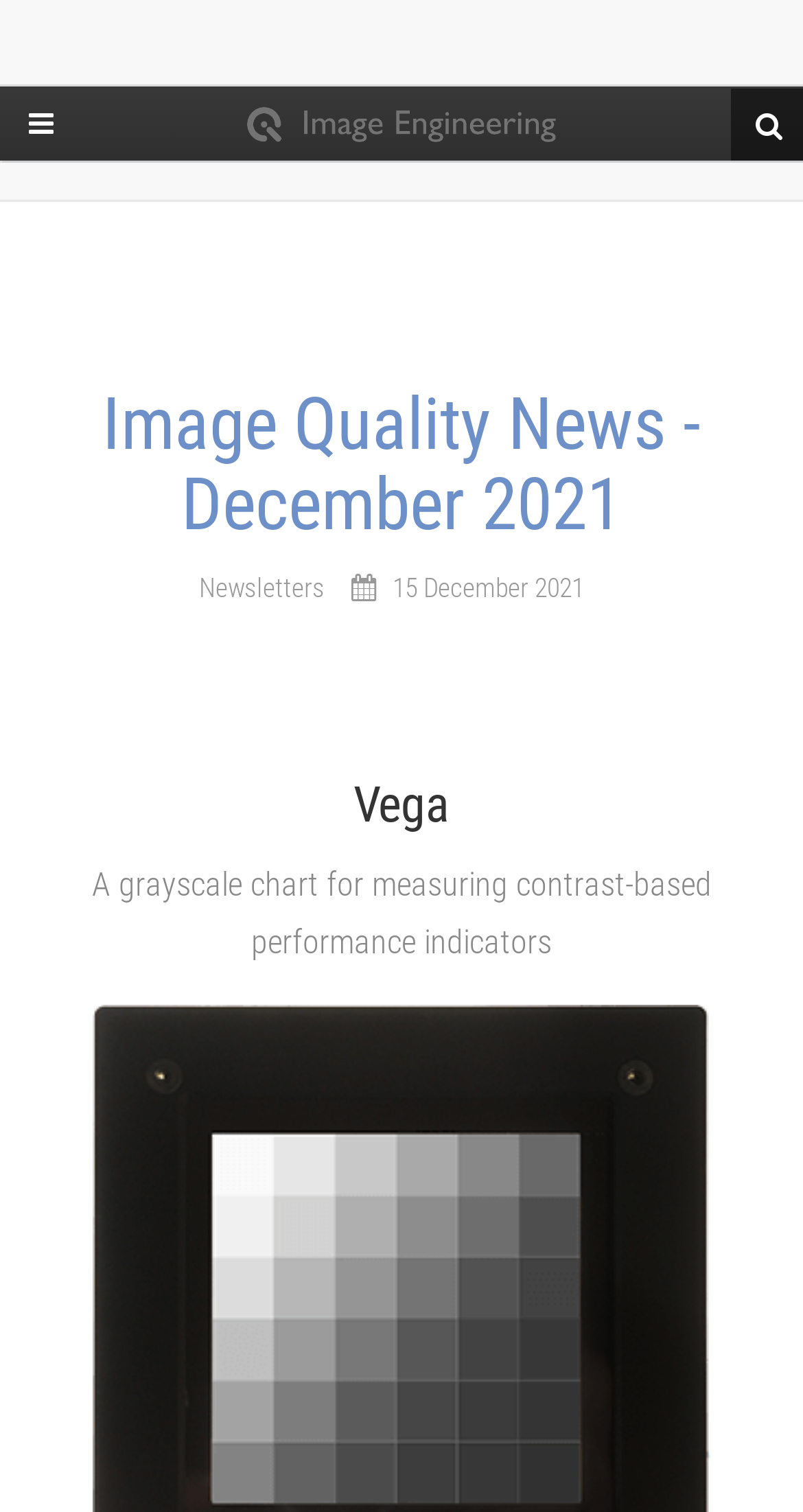Explain the contents of the webpage comprehensively.

The webpage is about the December 2021 edition of Image Quality News. At the top left, there is an image taking up about a quarter of the screen width. Next to it, on the top left corner, there is a button with an icon. On the top right corner, there is a search bar with a combobox. 

Below the image, there is a header section that spans almost the entire screen width. It contains a heading with the title "Image Quality News - December 2021" and a link with the same text. 

Under the header section, there is a description list that takes up about half of the screen width. It contains two details: one labeled "Category:" with the text "Newsletters", and another labeled "Published:" with the date "15 December 2021". 

Further down, there is a heading titled "Vega" that spans almost the entire screen width. Below it, there is a paragraph of text that describes Vega as "A grayscale chart for measuring contrast-based performance indicators".